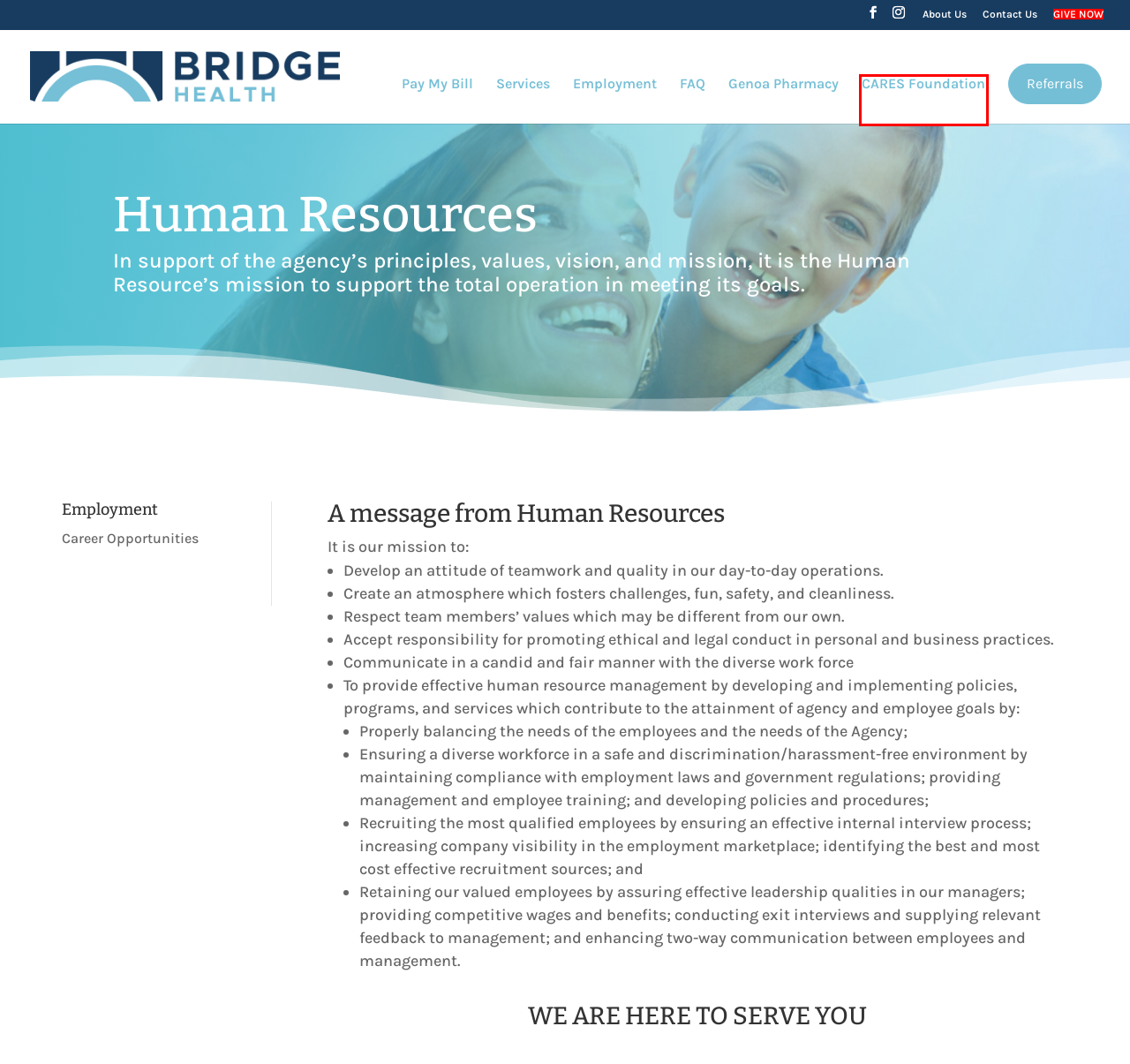You are looking at a screenshot of a webpage with a red bounding box around an element. Determine the best matching webpage description for the new webpage resulting from clicking the element in the red bounding box. Here are the descriptions:
A. Career Opportunities | Bridge Health
B. About CARES | Bridge Health
C. Payment | Bridge Health
D. Genoa | Bridge Health
E. Bridge Health | Dedicated to health, healing, and recovery
F. Donate
G. Services | Bridge Health
H. Referral | Bridge Health

B